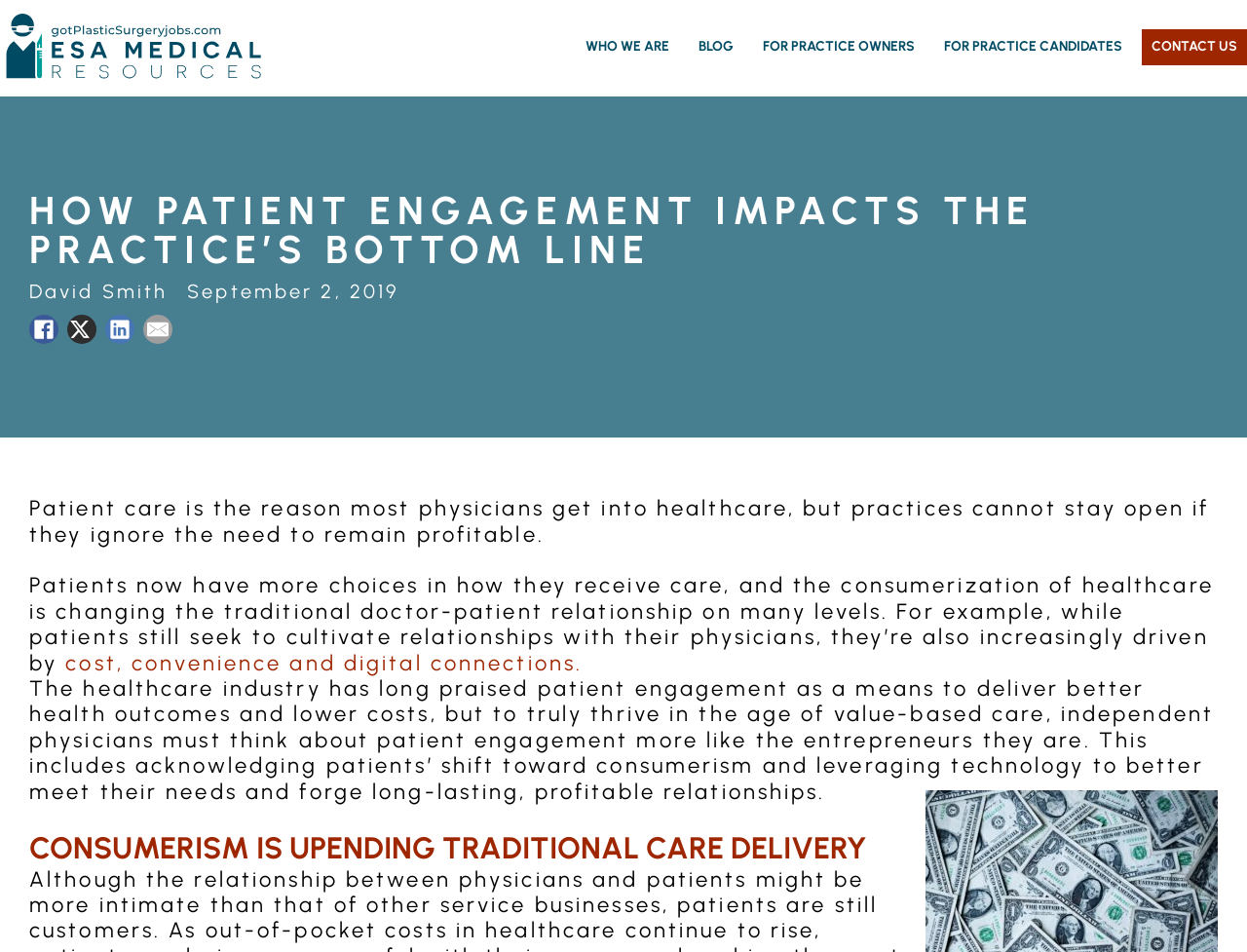Determine the bounding box coordinates of the element that should be clicked to execute the following command: "Share on Facebook".

[0.023, 0.33, 0.047, 0.361]